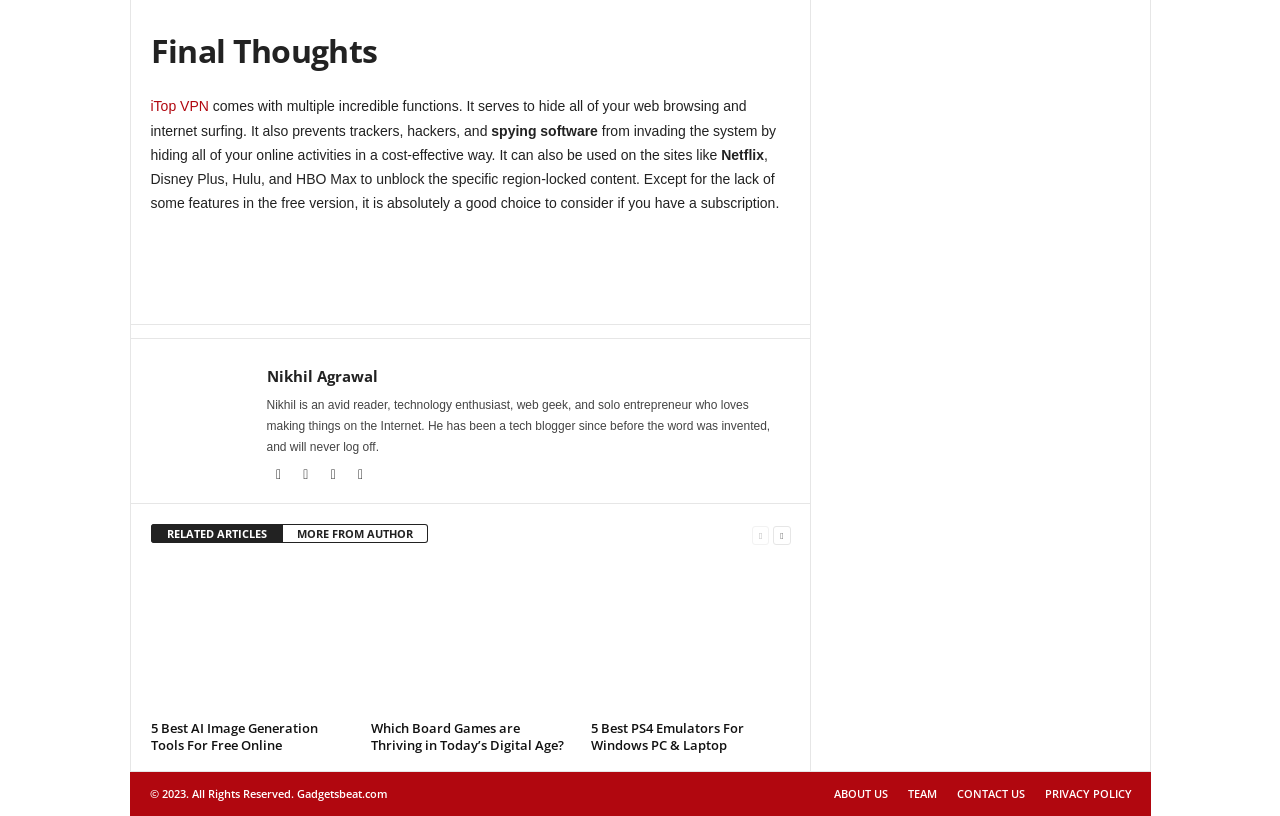Could you highlight the region that needs to be clicked to execute the instruction: "Read the article about AI image generation tools"?

[0.118, 0.691, 0.274, 0.875]